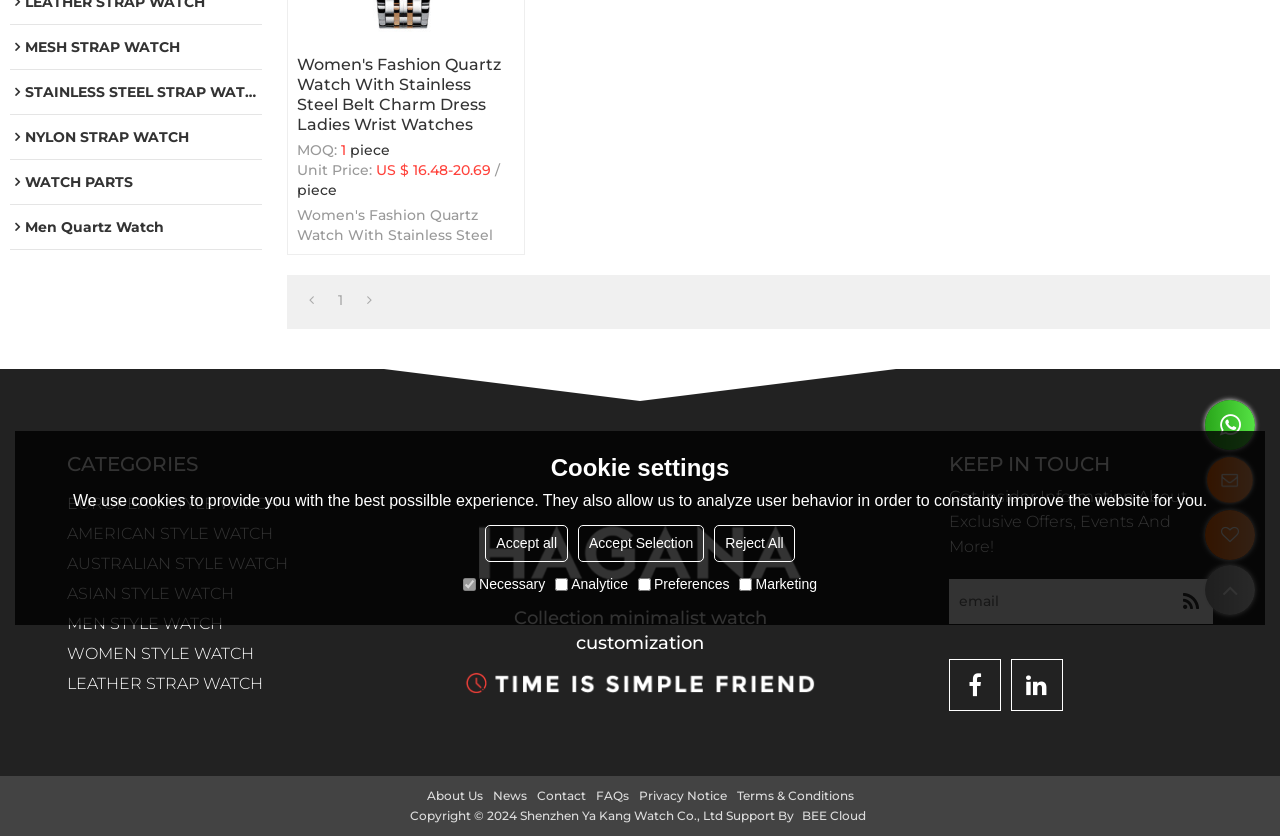Identify and provide the bounding box for the element described by: "Contact".

[0.415, 0.94, 0.461, 0.964]